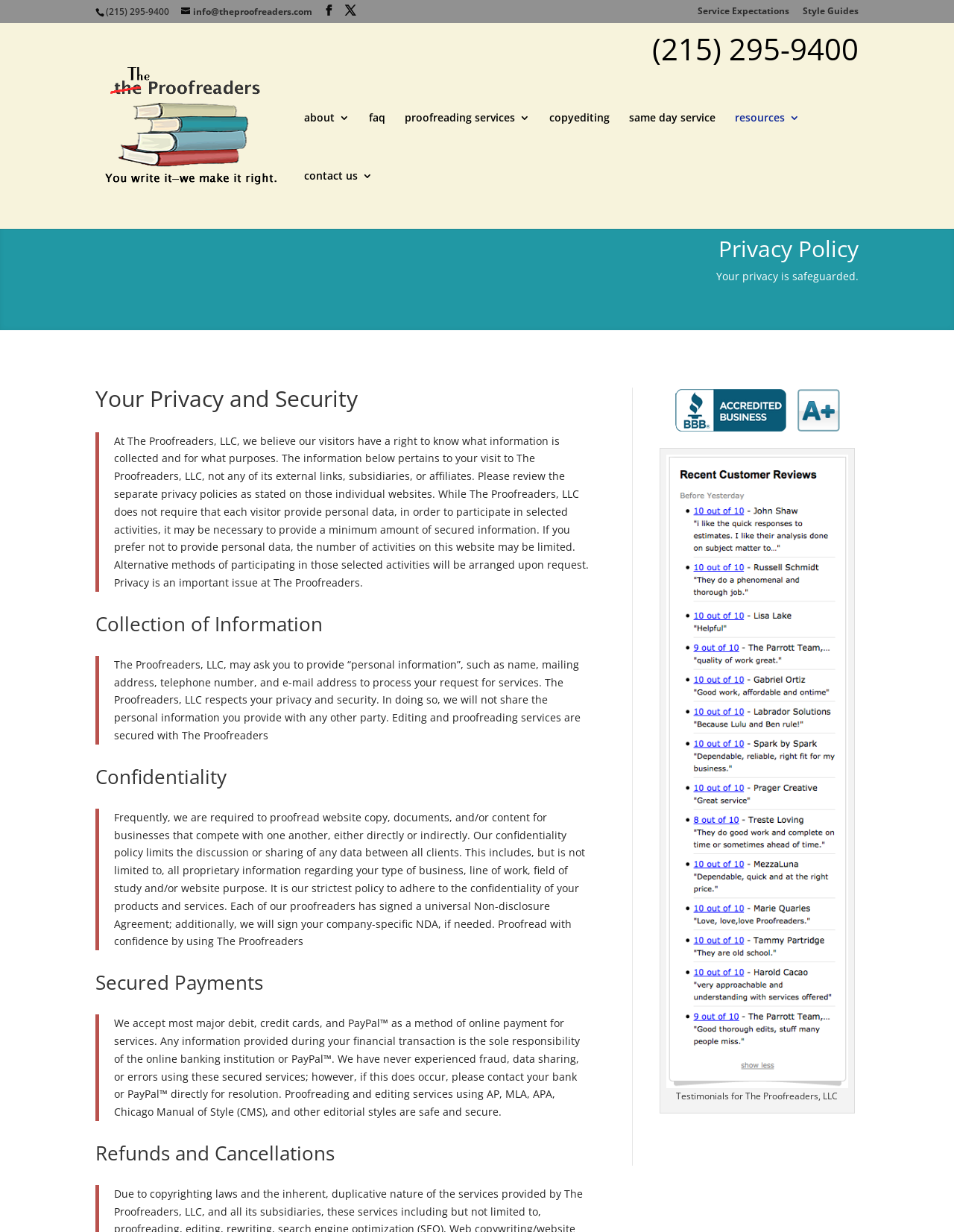What types of payment does The Proofreaders accept?
Using the image as a reference, deliver a detailed and thorough answer to the question.

I found the payment information by looking at the blockquote element with the content 'We accept most major debit, credit cards, and PayPal™ as a method of online payment for services.' which is located in the middle of the webpage.